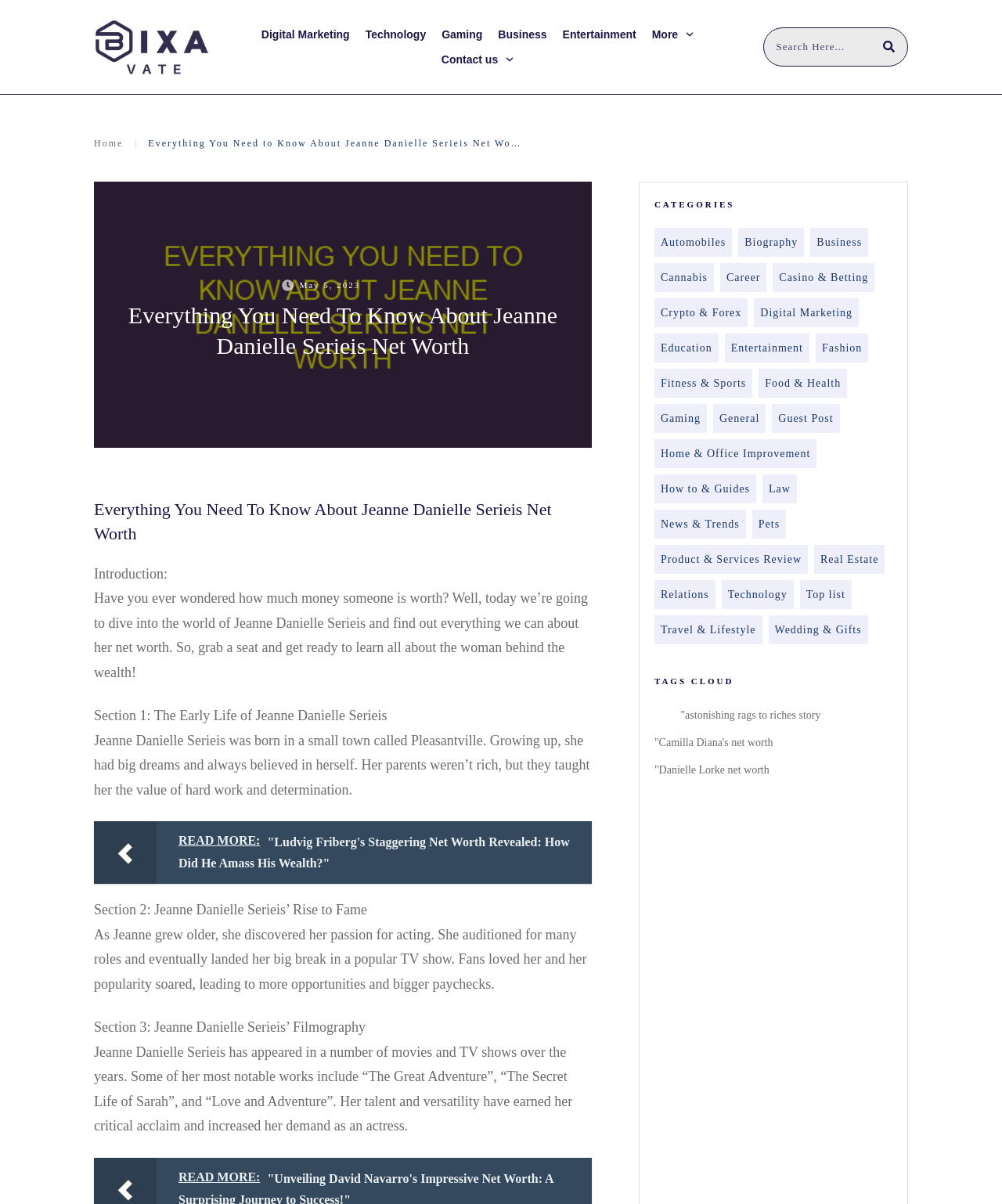What is the name of the person whose net worth is being discussed?
Answer with a single word or short phrase according to what you see in the image.

Jeanne Danielle Serieis